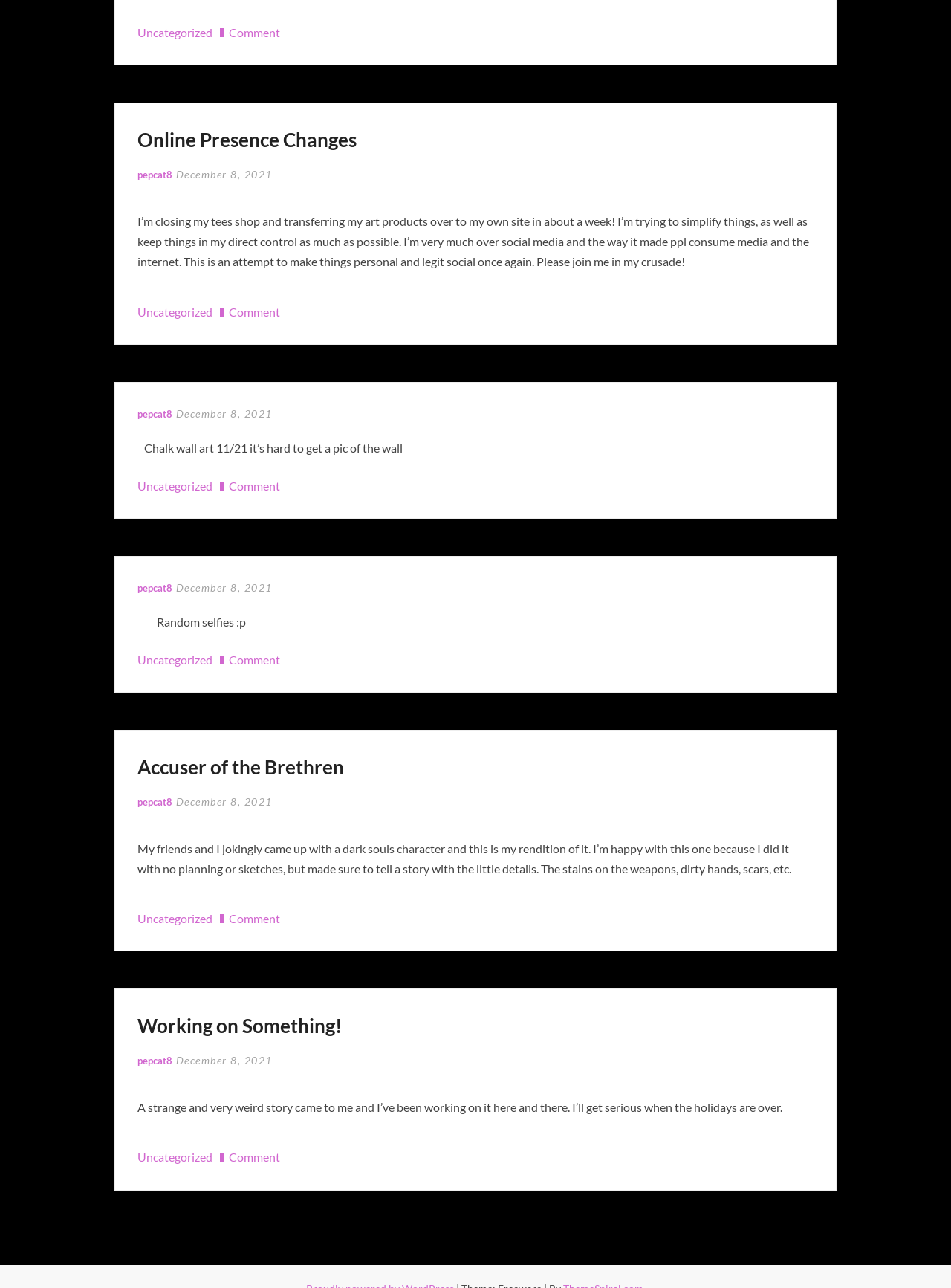Identify the bounding box coordinates of the section that should be clicked to achieve the task described: "Click on the 'Comment on Working on Something!' link".

[0.24, 0.708, 0.294, 0.719]